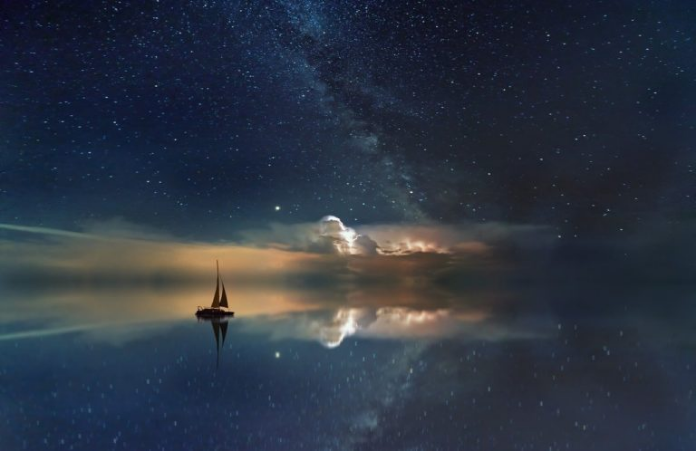What is the condition of the body of water?
Look at the image and provide a detailed response to the question.

The image shows a solitary sailboat floating serenely on a calm body of water, which suggests that the water is peaceful and not turbulent or rough.